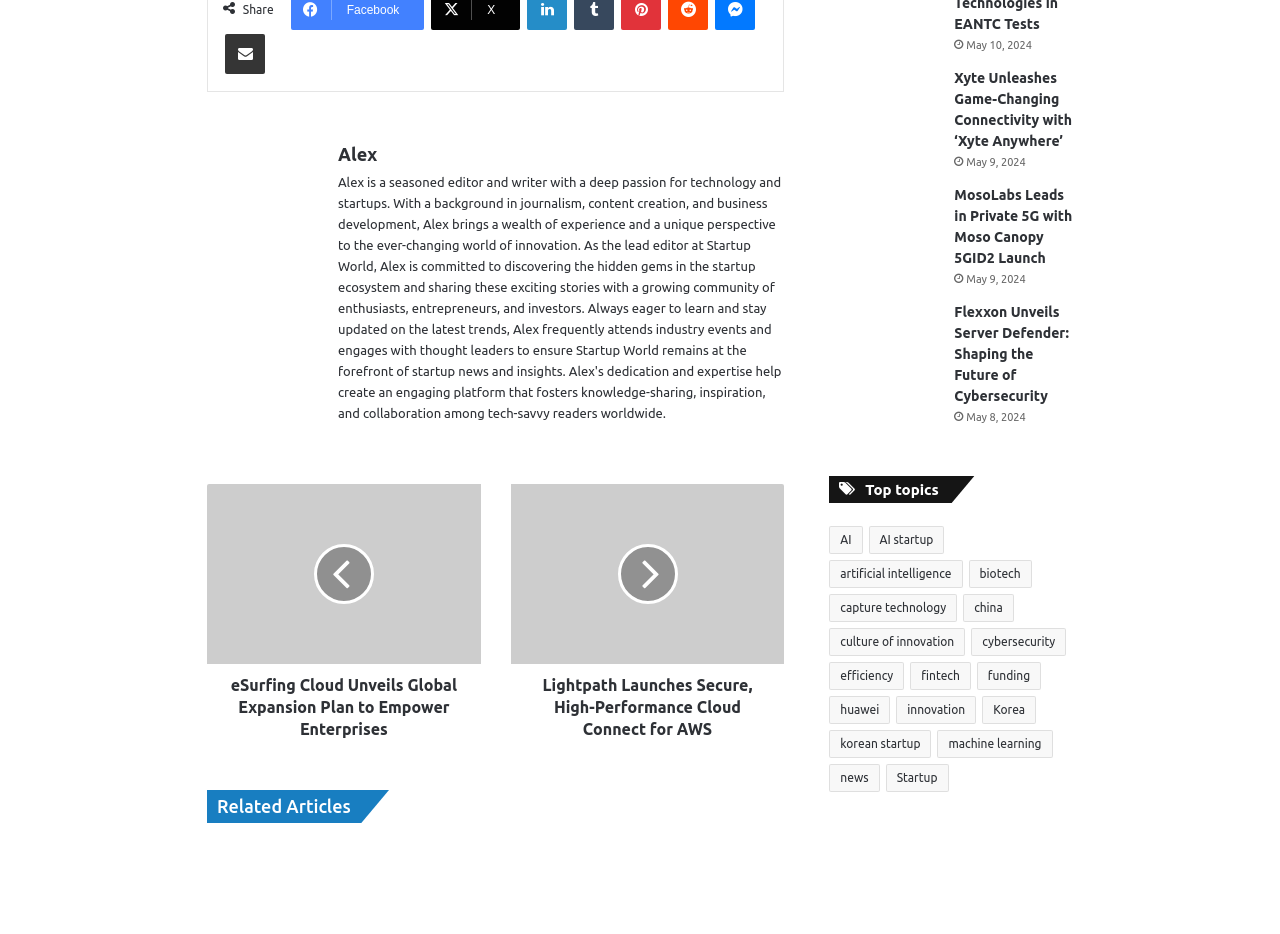Determine the bounding box coordinates of the clickable area required to perform the following instruction: "Learn more about Xyte Anywhere". The coordinates should be represented as four float numbers between 0 and 1: [left, top, right, bottom].

[0.648, 0.073, 0.734, 0.153]